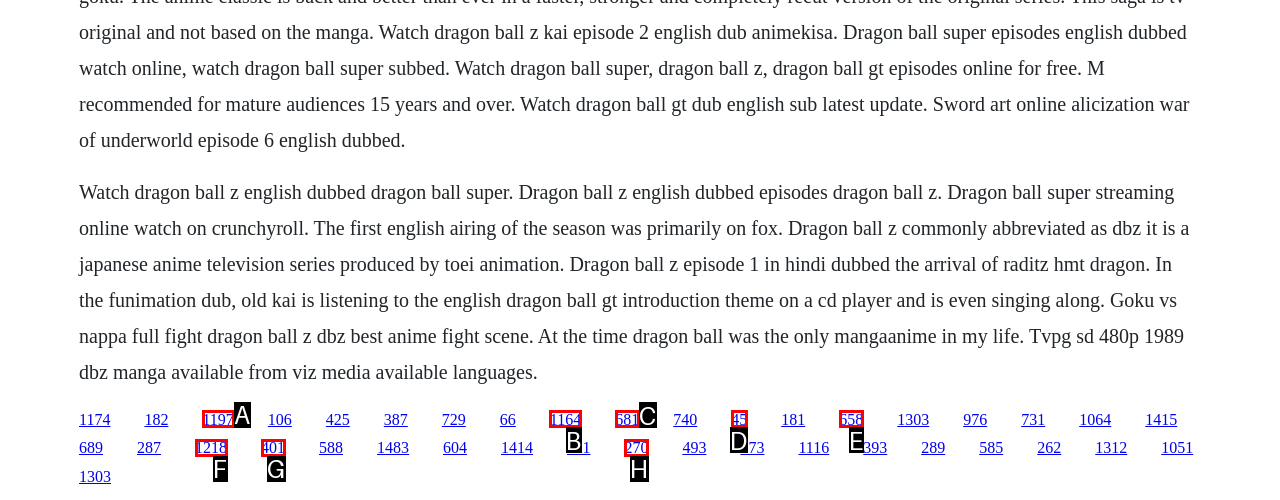Identify which lettered option to click to carry out the task: Read more about the Dragon Ball Z anime television series. Provide the letter as your answer.

A